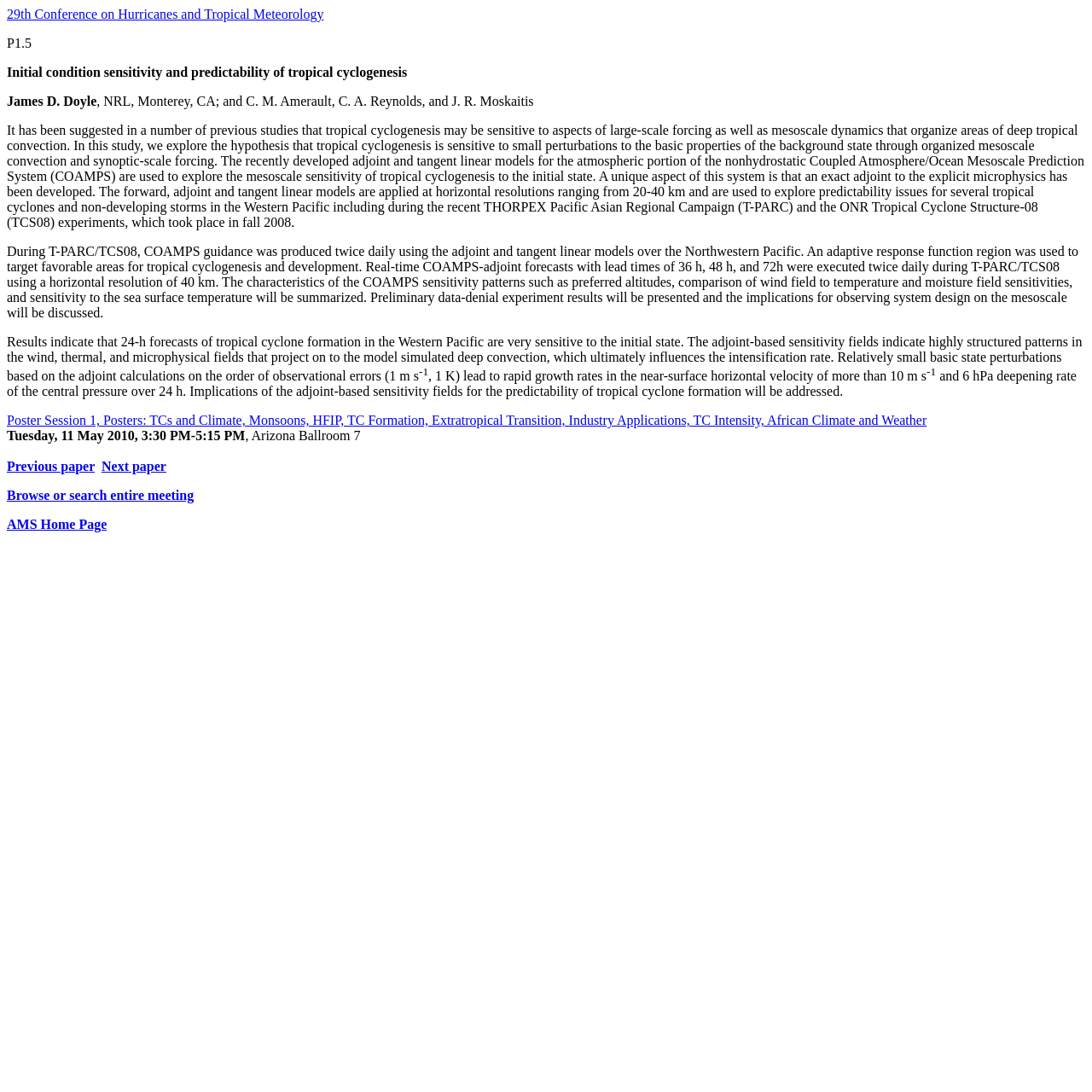Offer a meticulous description of the webpage's structure and content.

This webpage appears to be an abstract or summary of a research paper titled "Initial condition sensitivity and predictability of tropical cyclogenesis" presented at the 29th Conference on Hurricanes and Tropical Meteorology in 2010. 

At the top of the page, there is a link to the conference title, followed by the authors' names, James D. Doyle and others, and their affiliations. 

Below the authors' information, there is a long paragraph of text that summarizes the research paper. This text is divided into three sections, each discussing different aspects of the research, including the hypothesis, methodology, and results. 

To the right of the long paragraph, there is a link to a poster session, and below it, the date, time, and location of the session are provided. 

At the bottom of the page, there are links to navigate to the previous or next paper, as well as a link to browse or search the entire meeting and a link to the American Meteorological Society (AMS) home page.